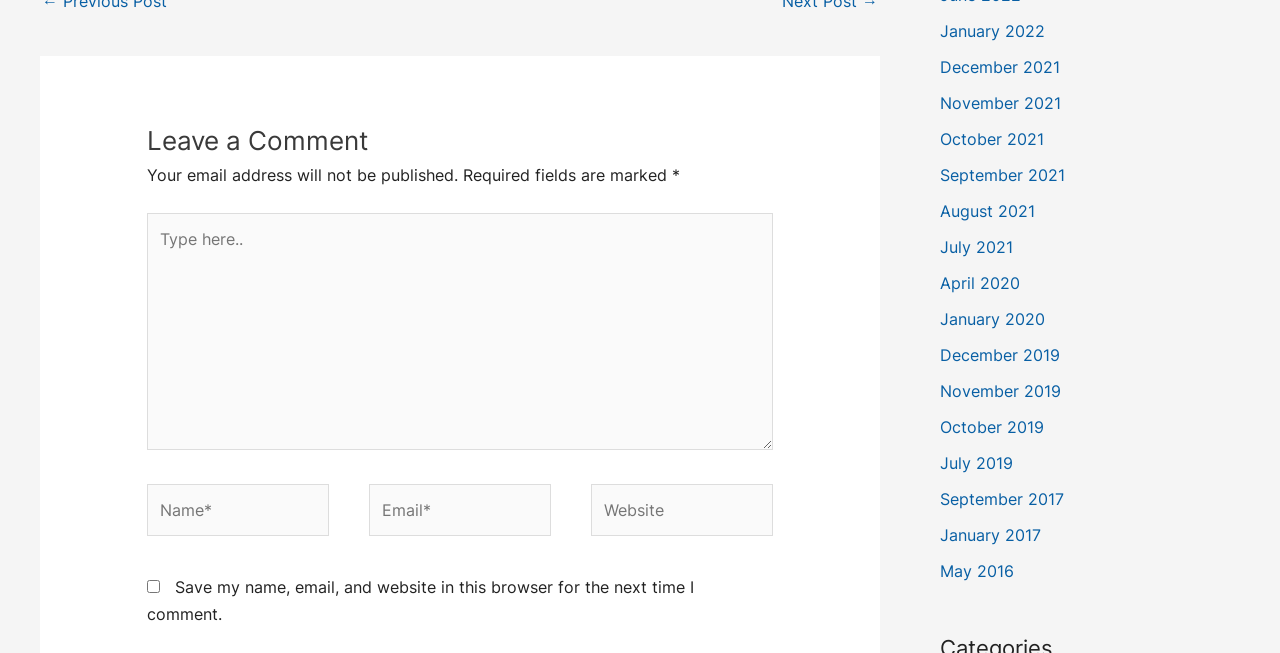Find and provide the bounding box coordinates for the UI element described with: "Silicon Dioxide Sputtering Target".

None